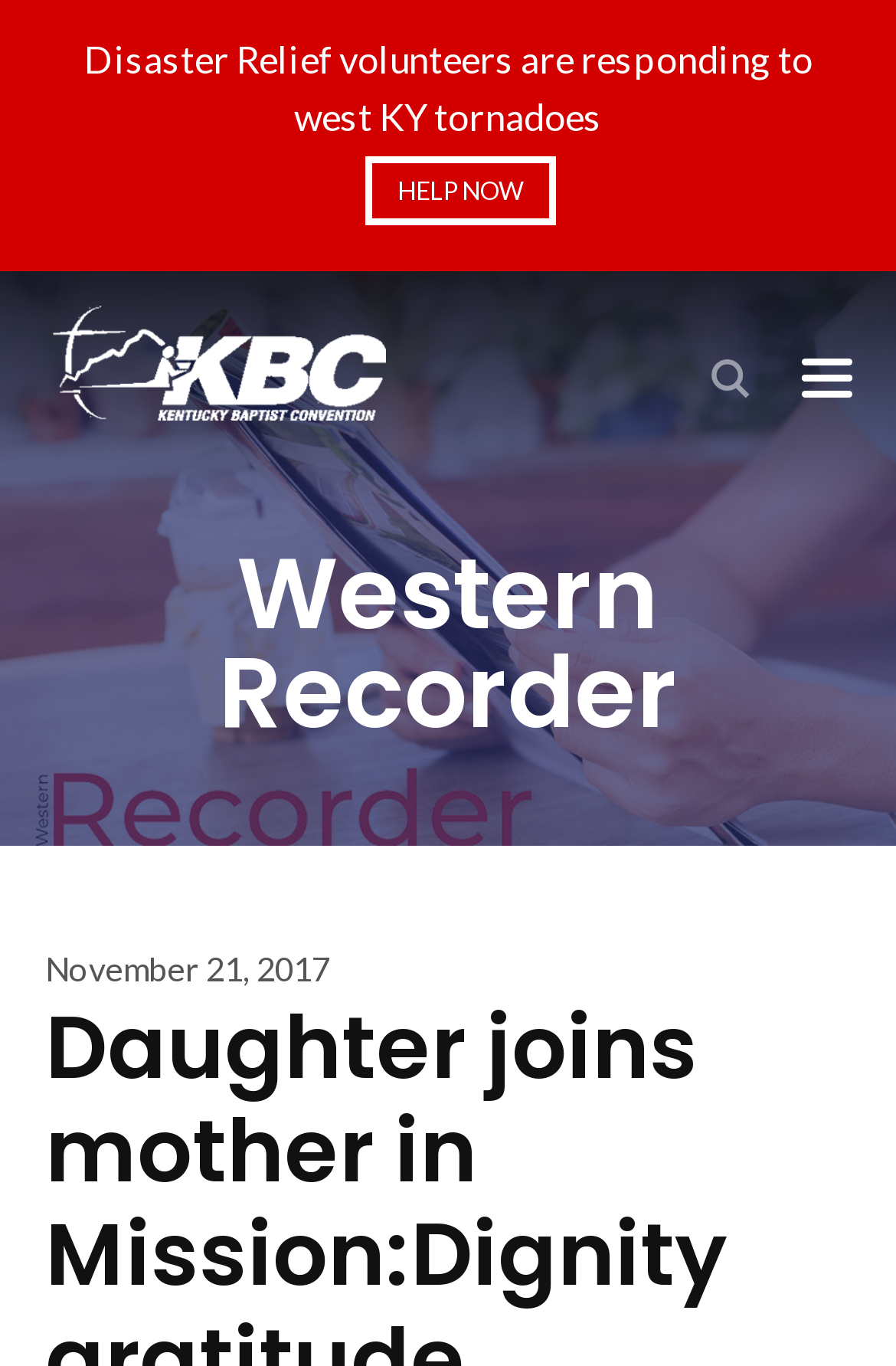Locate the UI element that matches the description Kentucky Baptist Convention in the webpage screenshot. Return the bounding box coordinates in the format (top-left x, top-left y, bottom-right x, bottom-right y), with values ranging from 0 to 1.

[0.05, 0.223, 0.429, 0.309]